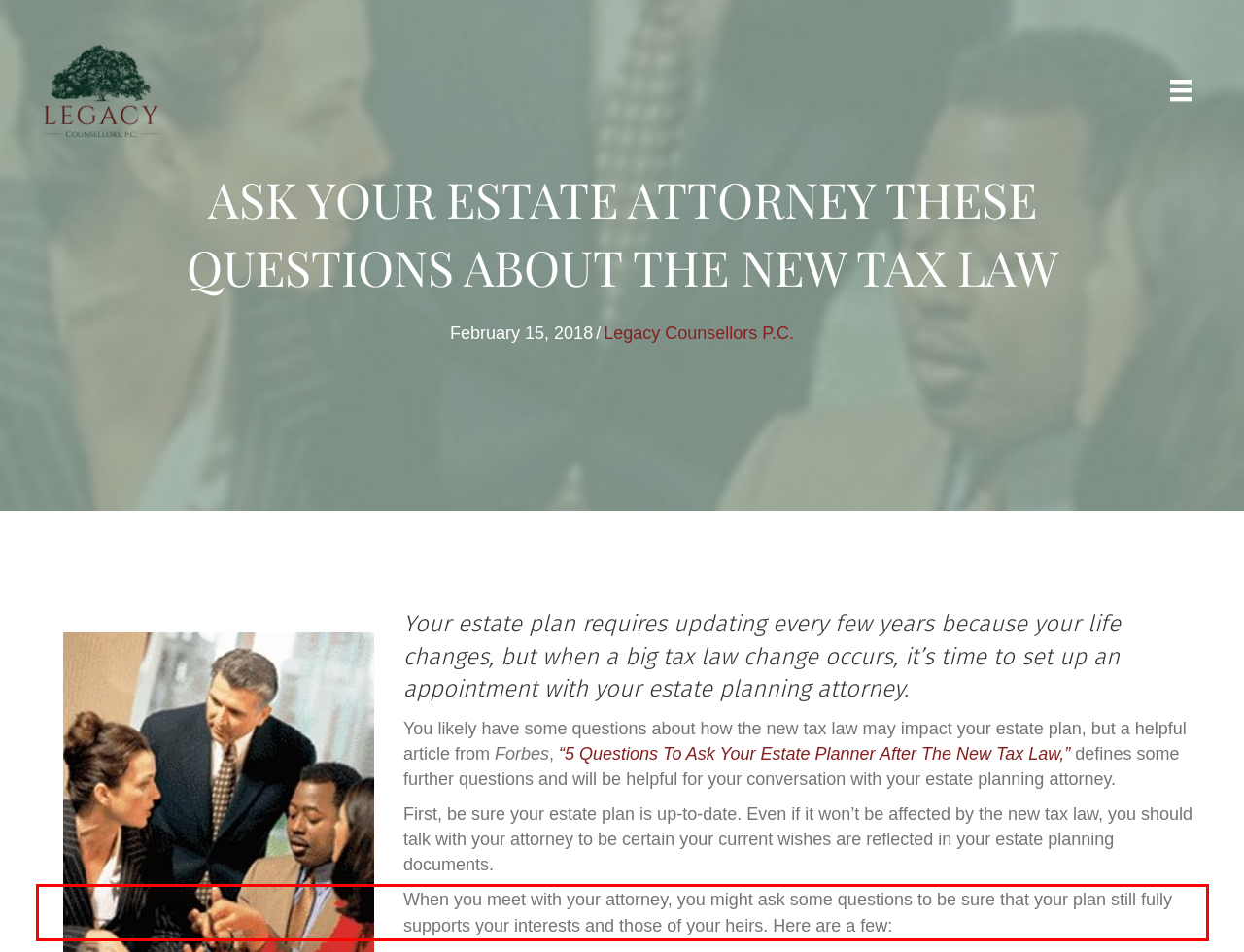Please look at the webpage screenshot and extract the text enclosed by the red bounding box.

When you meet with your attorney, you might ask some questions to be sure that your plan still fully supports your interests and those of your heirs. Here are a few: